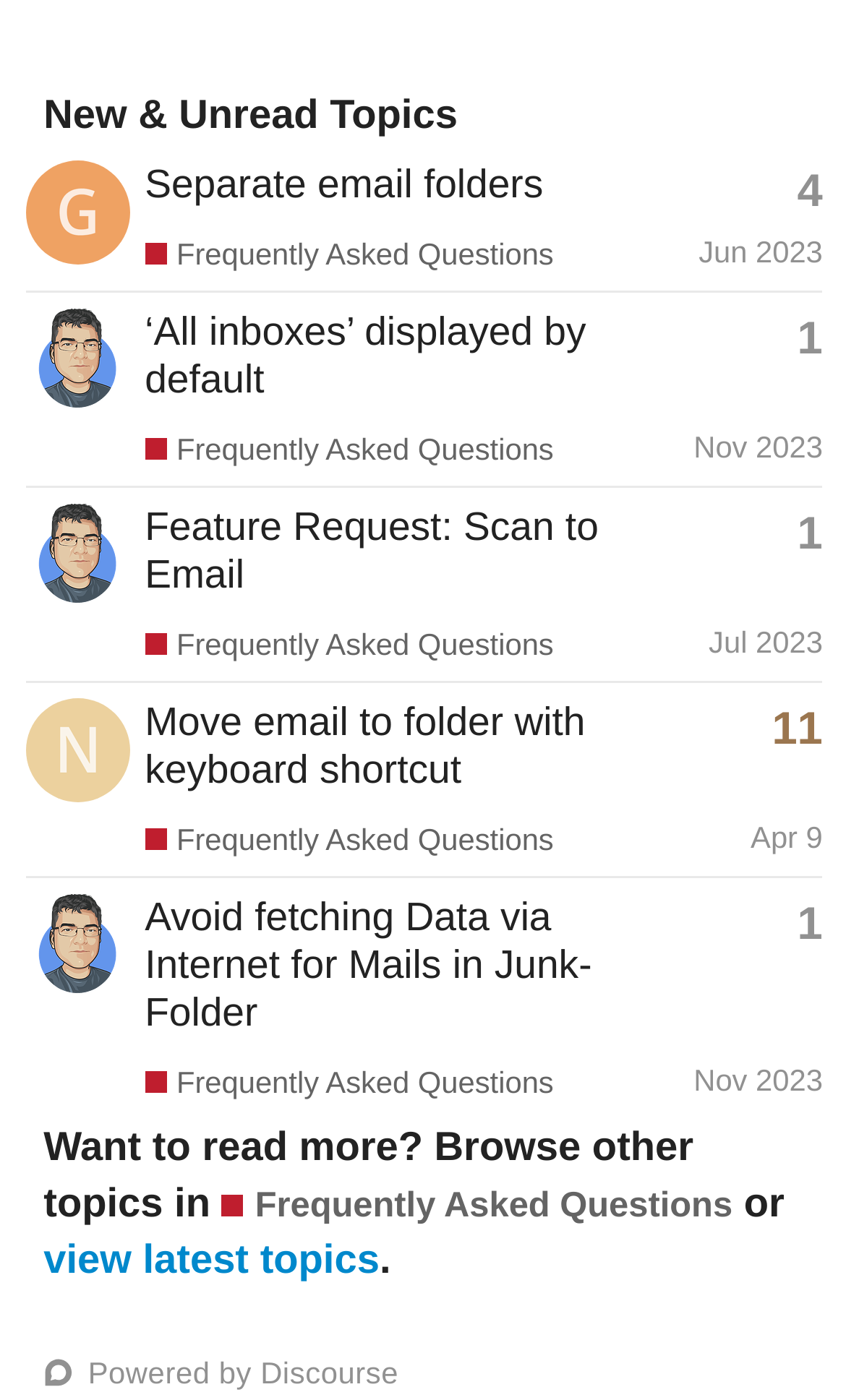Find the bounding box coordinates for the HTML element described as: "Feature Request: Scan to Email". The coordinates should consist of four float values between 0 and 1, i.e., [left, top, right, bottom].

[0.171, 0.359, 0.708, 0.426]